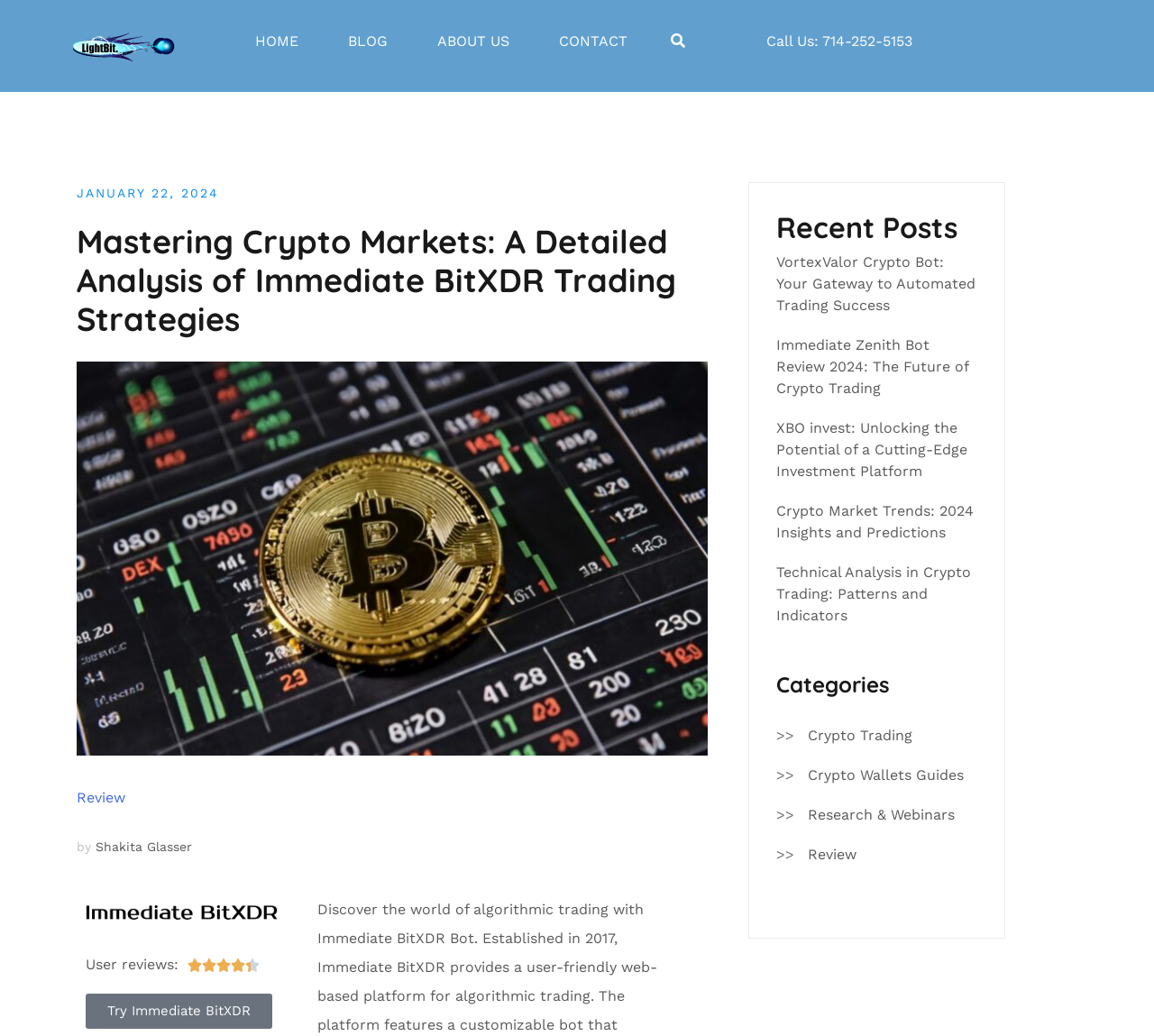Identify the bounding box coordinates of the element to click to follow this instruction: 'Try Immediate BitXDR'. Ensure the coordinates are four float values between 0 and 1, provided as [left, top, right, bottom].

[0.074, 0.959, 0.236, 0.993]